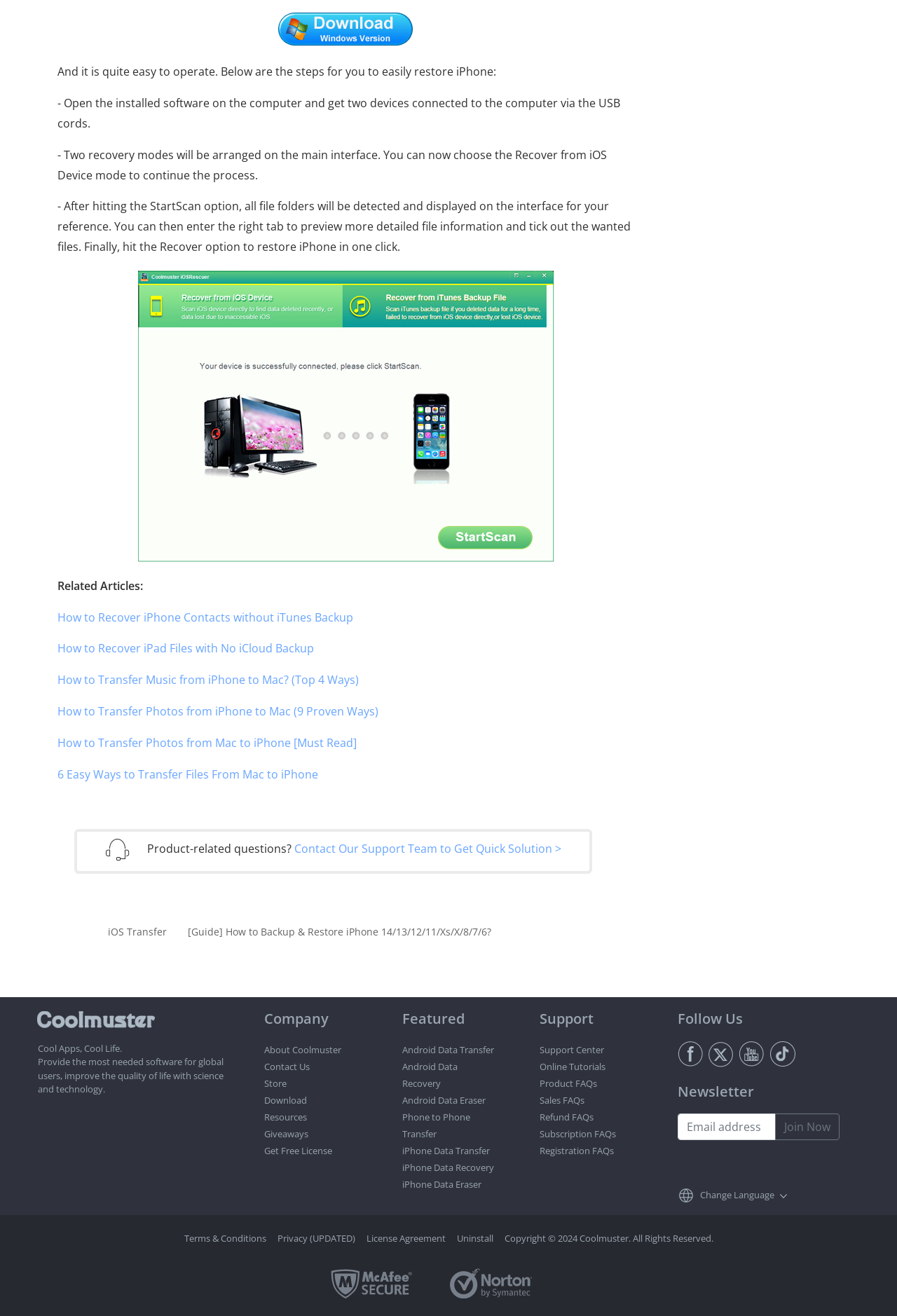Pinpoint the bounding box coordinates of the element you need to click to execute the following instruction: "Get free license". The bounding box should be represented by four float numbers between 0 and 1, in the format [left, top, right, bottom].

[0.295, 0.869, 0.37, 0.879]